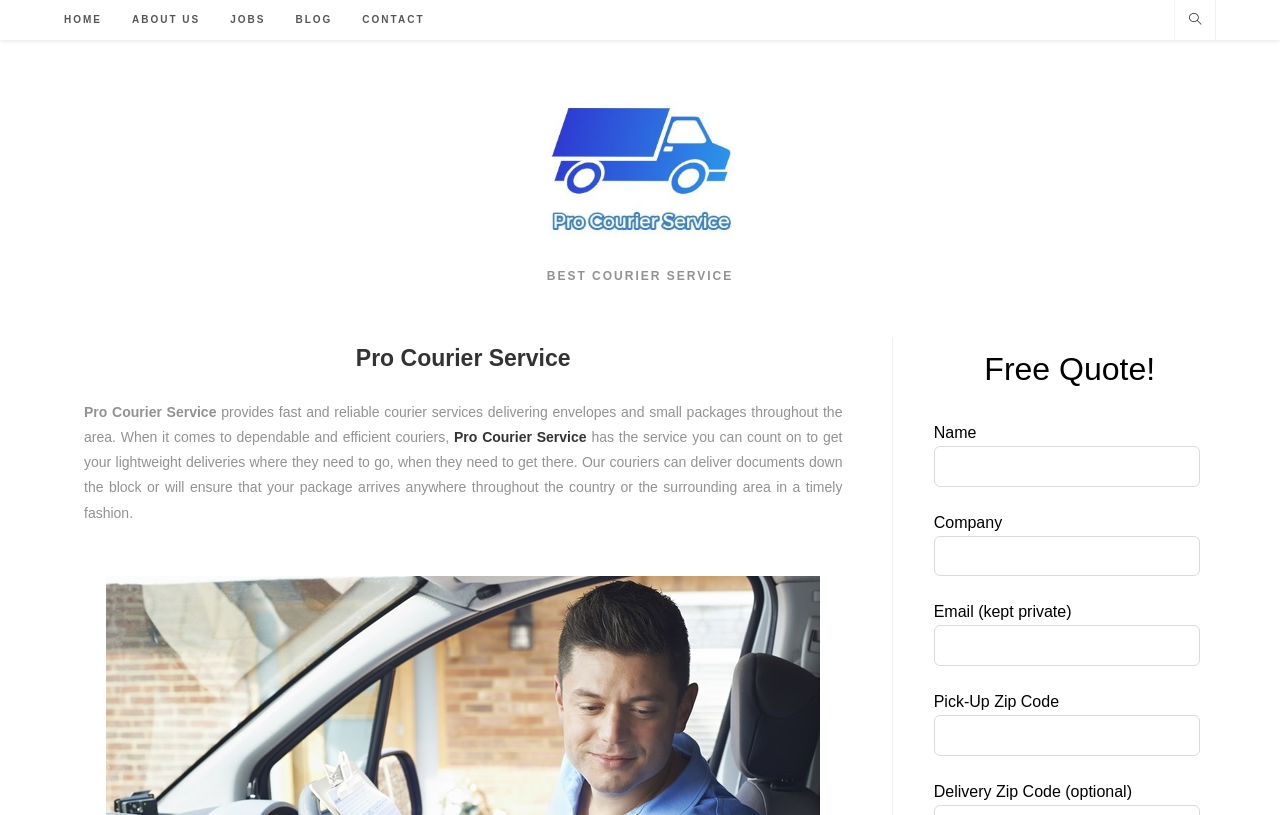Using the description: "name="350_single_line_text_1"", determine the UI element's bounding box coordinates. Ensure the coordinates are in the format of four float numbers between 0 and 1, i.e., [left, top, right, bottom].

[0.729, 0.547, 0.938, 0.597]